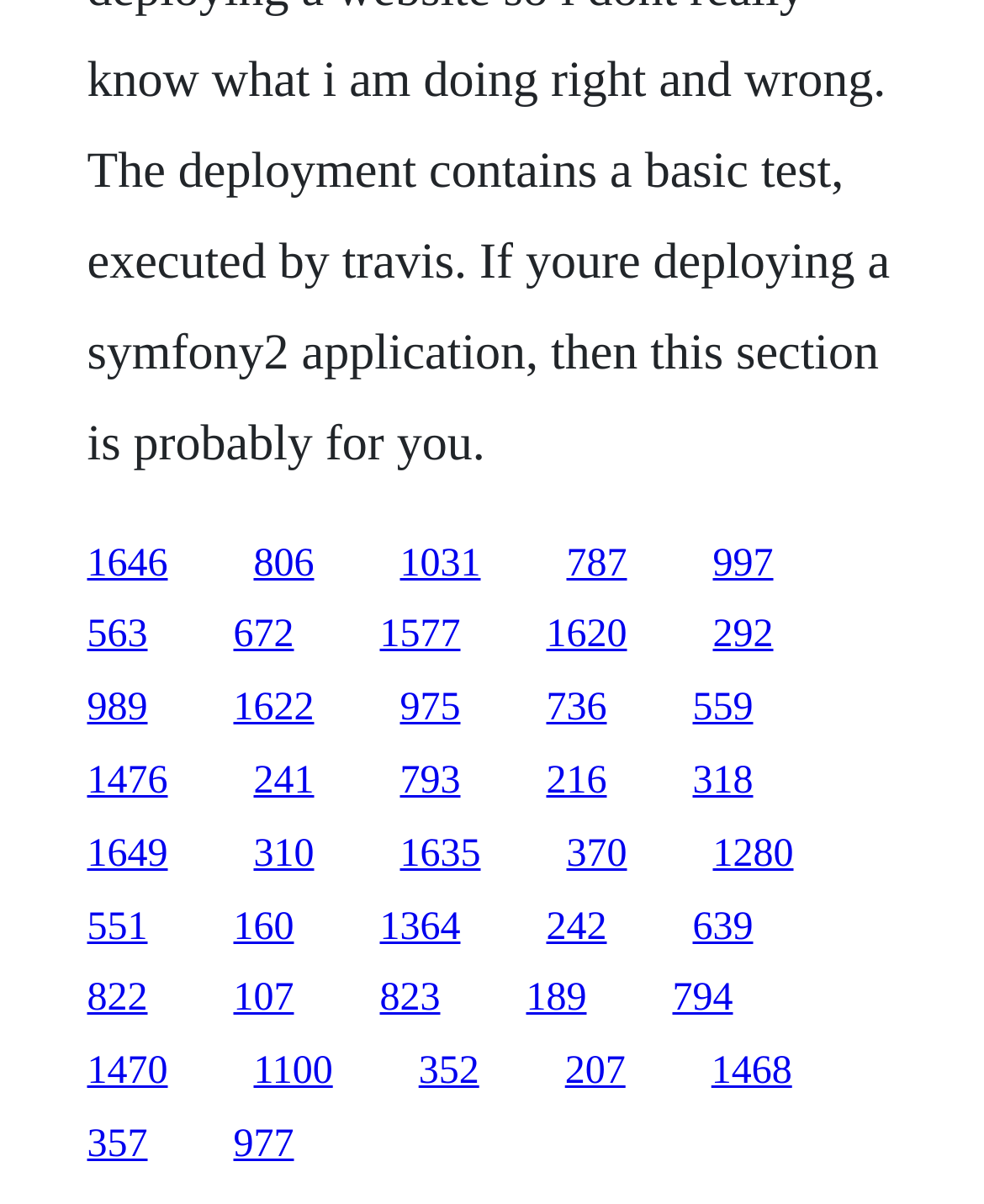Please specify the bounding box coordinates of the clickable region necessary for completing the following instruction: "Explore acne". The coordinates must consist of four float numbers between 0 and 1, i.e., [left, top, right, bottom].

None